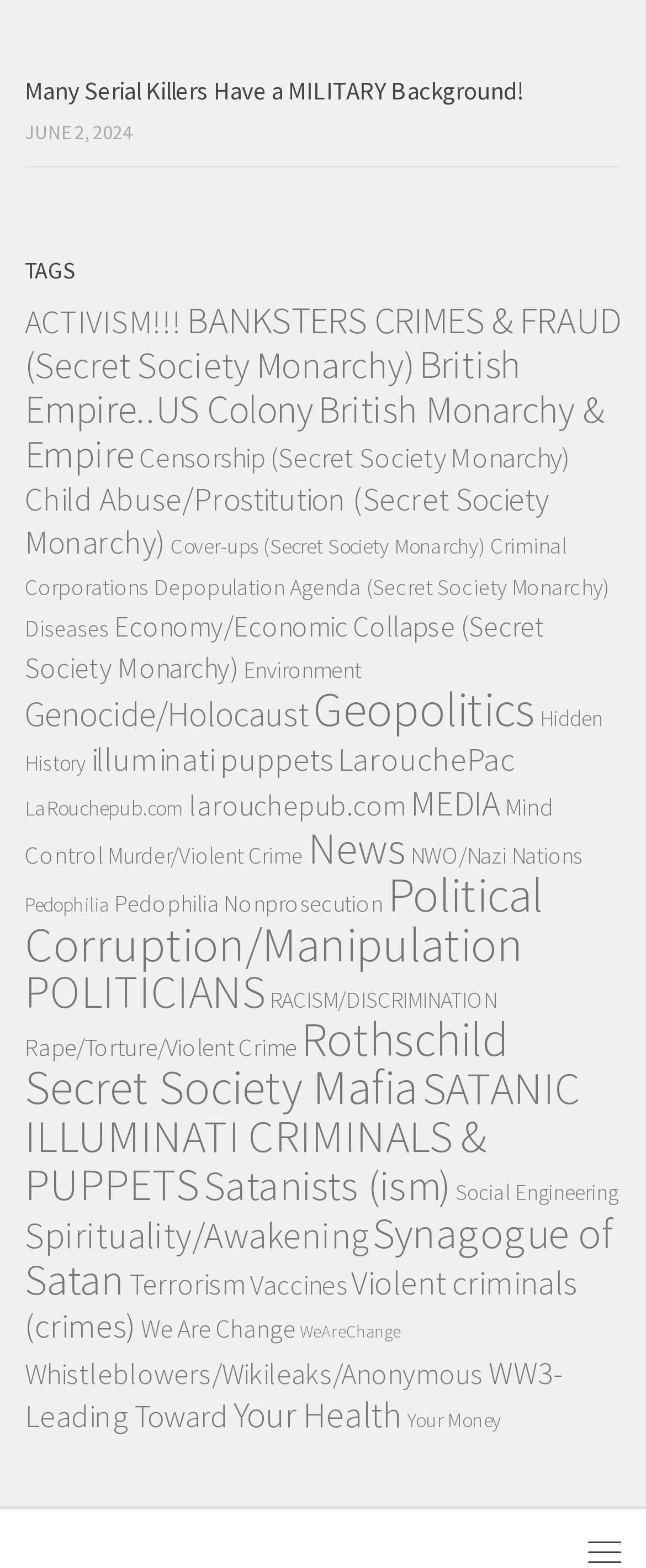Please determine the bounding box coordinates for the element that should be clicked to follow these instructions: "Read about 'SATANIC ILLUMINATI CRIMINALS & PUPPETS'".

[0.038, 0.675, 0.9, 0.773]